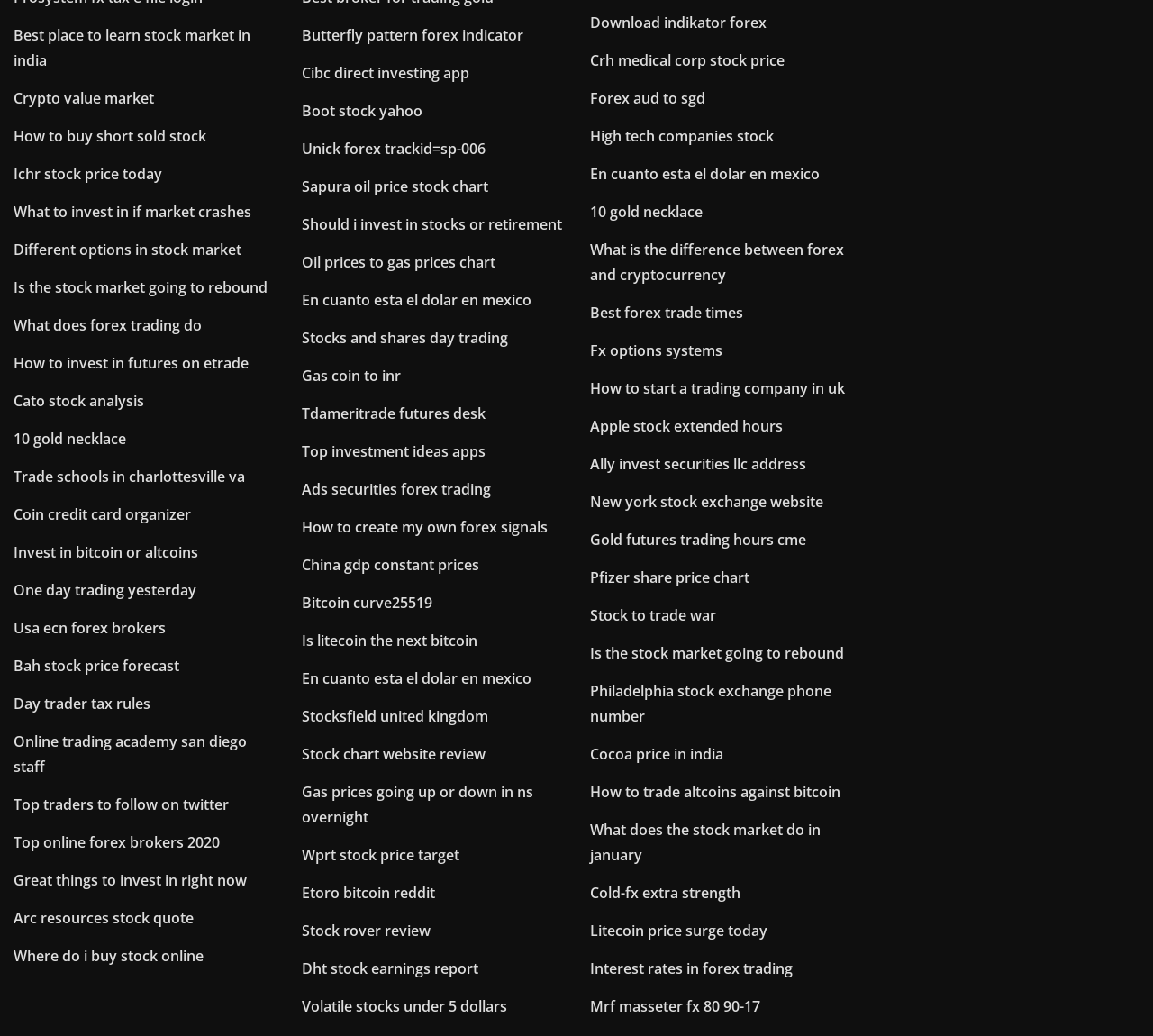Identify the bounding box coordinates of the specific part of the webpage to click to complete this instruction: "Click on 'What to invest in if market crashes'".

[0.012, 0.195, 0.218, 0.214]